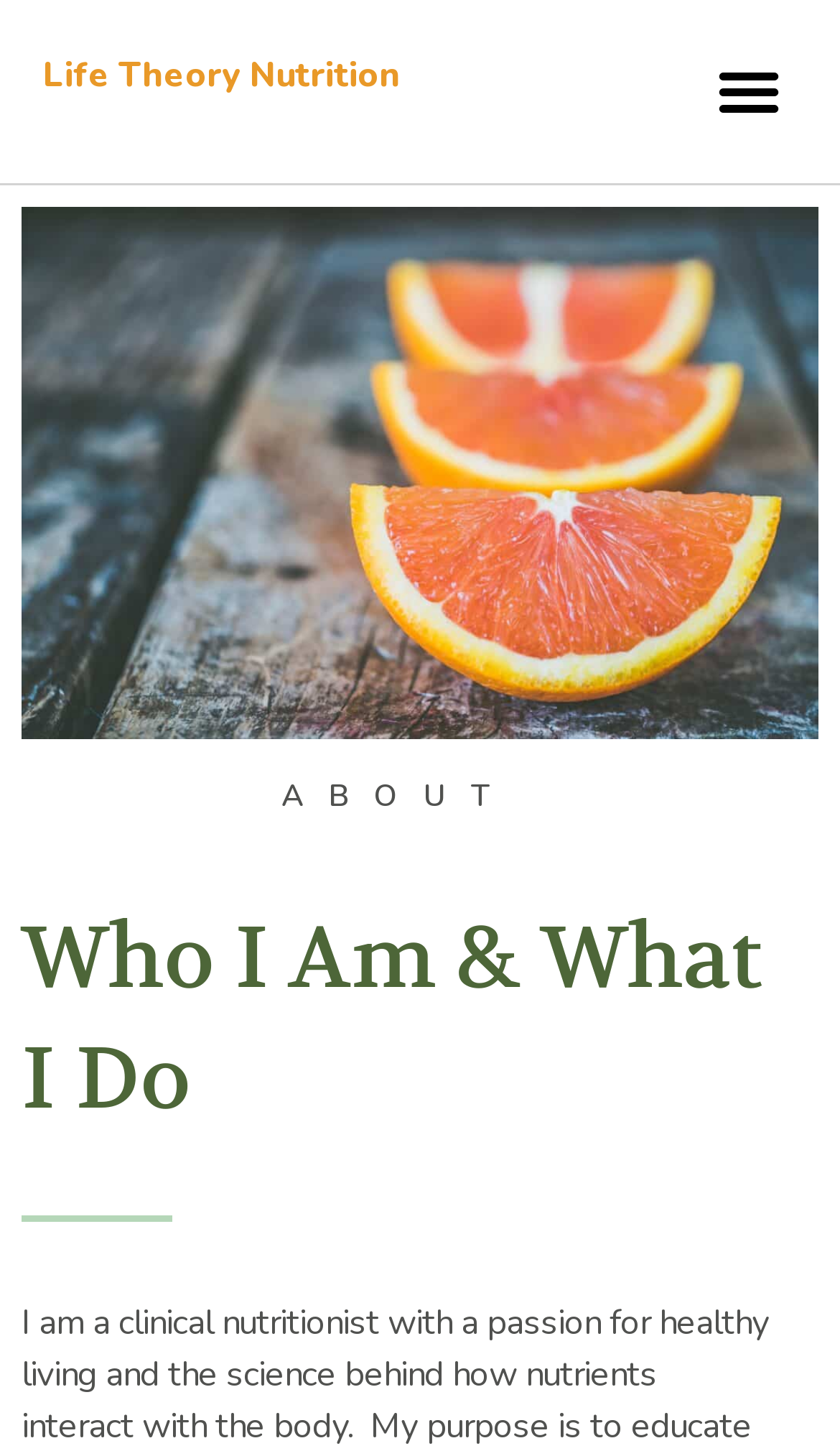Identify the bounding box of the UI element that matches this description: "Menu".

[0.833, 0.03, 0.949, 0.096]